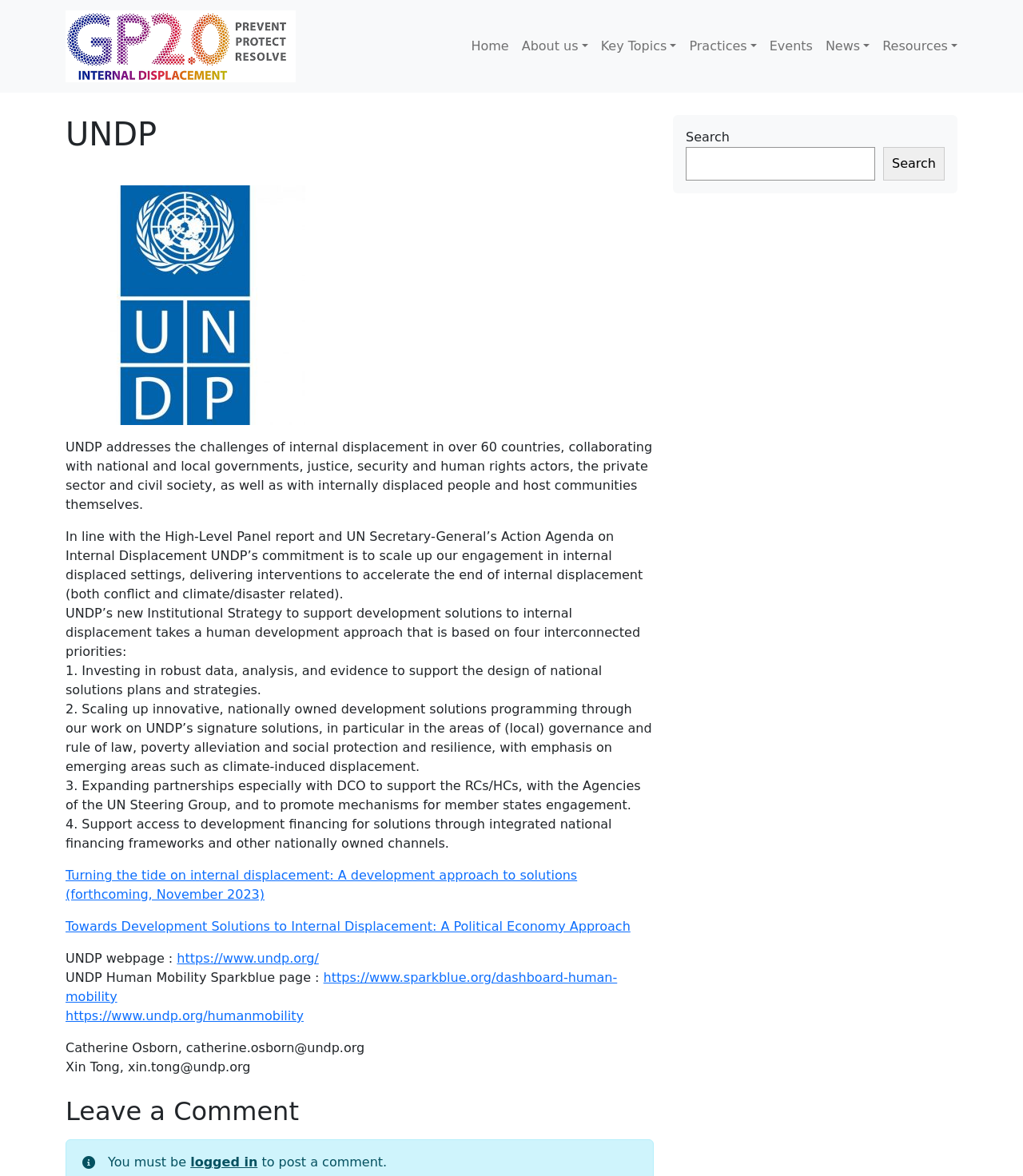Determine the bounding box coordinates for the clickable element to execute this instruction: "Go to Home". Provide the coordinates as four float numbers between 0 and 1, i.e., [left, top, right, bottom].

[0.454, 0.026, 0.504, 0.053]